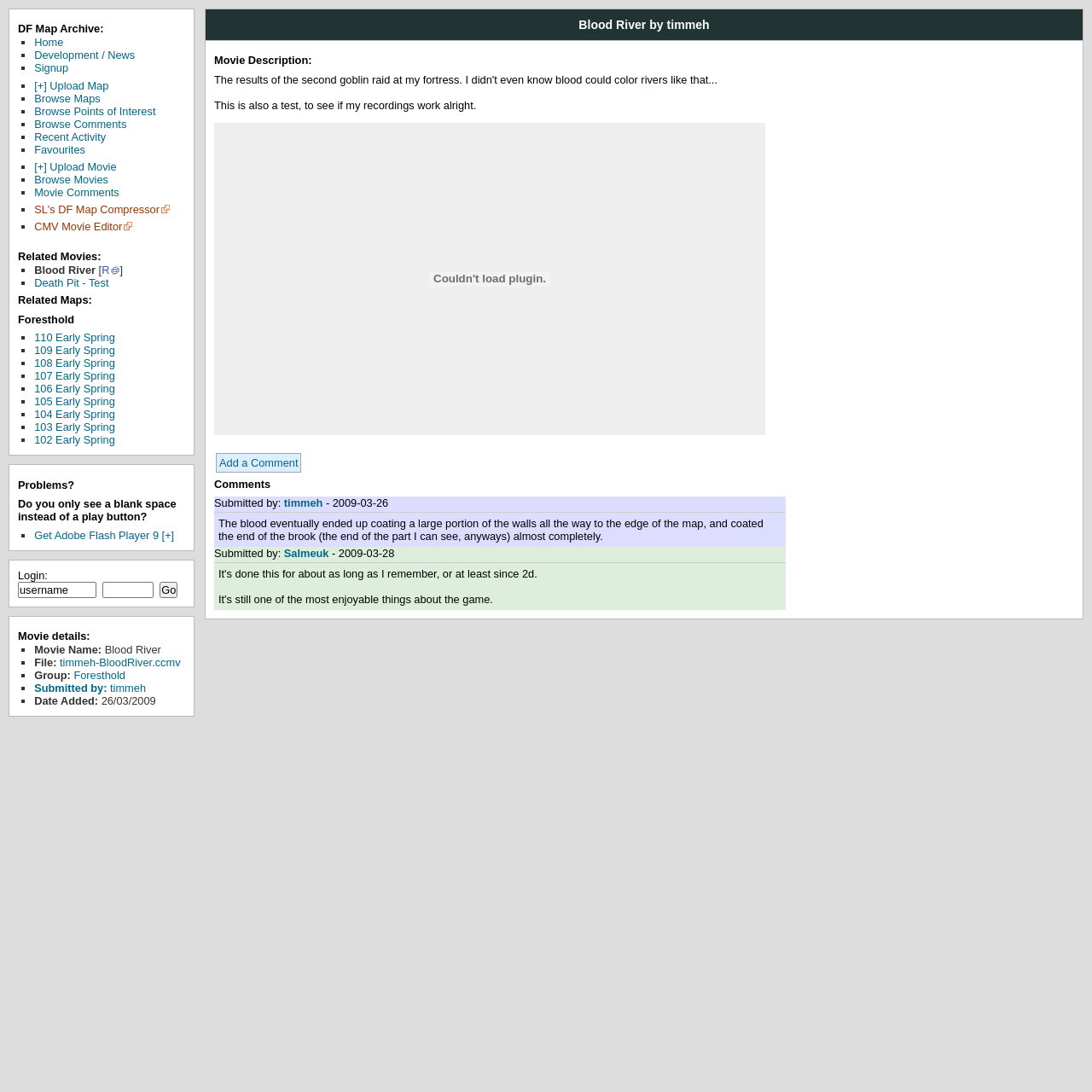Identify the bounding box for the UI element specified in this description: "108 Early Spring". The coordinates must be four float numbers between 0 and 1, formatted as [left, top, right, bottom].

[0.031, 0.327, 0.105, 0.339]